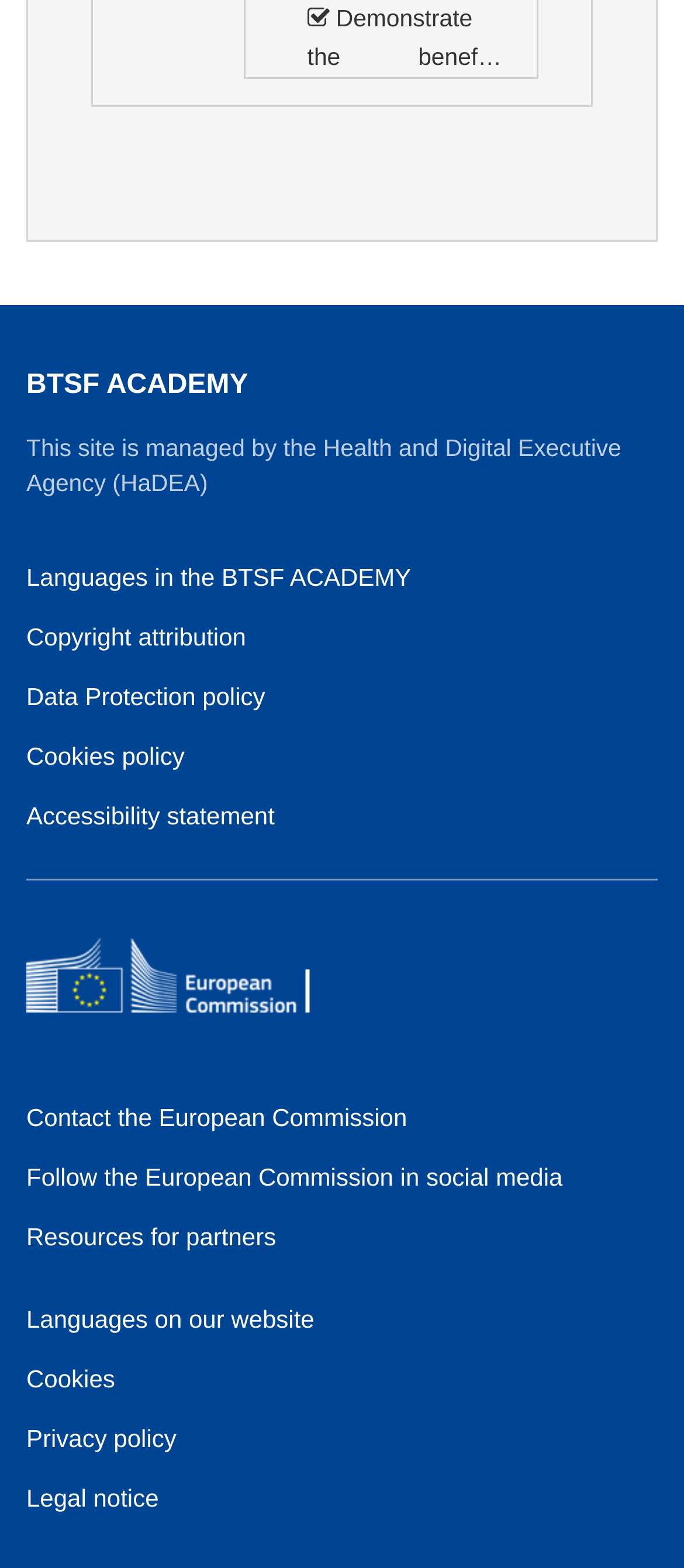How many links are there in the bottom section of the webpage?
Carefully examine the image and provide a detailed answer to the question.

The bottom section of the webpage has 11 links, which can be found by examining the elements with the type 'link' and the bounding box coordinates that place them in the bottom section of the webpage.